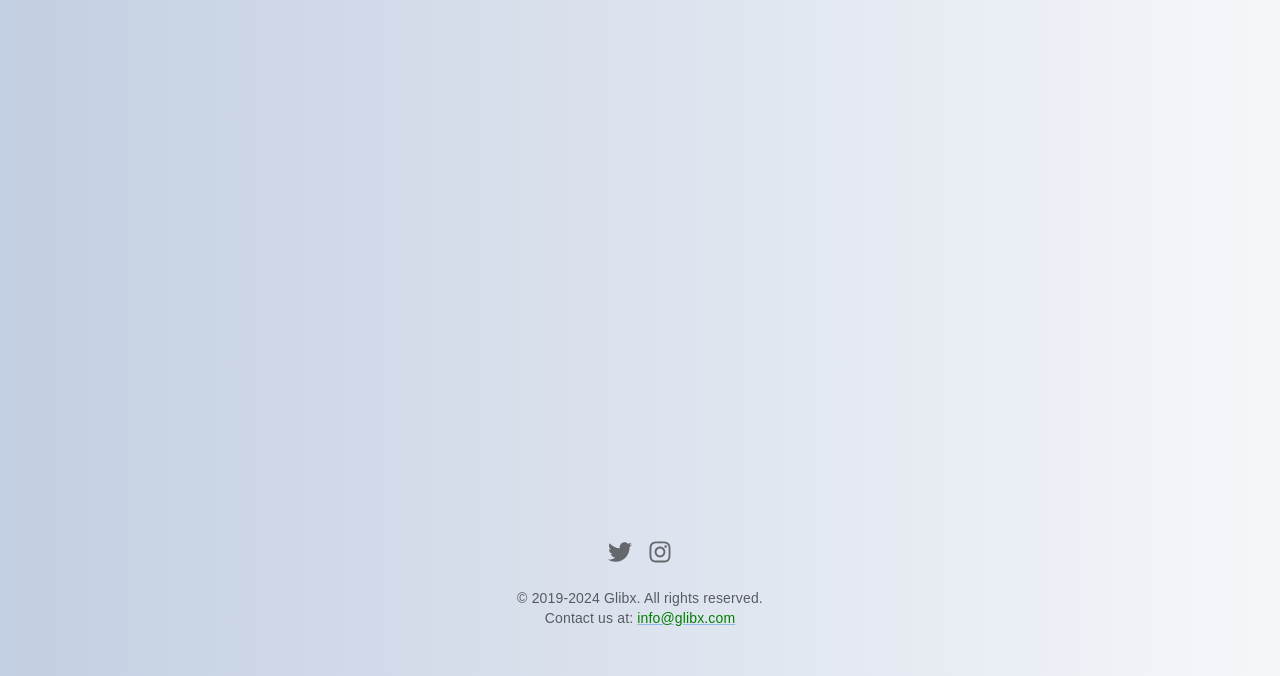What is the name of the company?
Please ensure your answer to the question is detailed and covers all necessary aspects.

I found the company name 'Glibx' at the bottom of the webpage, along with the copyright information.